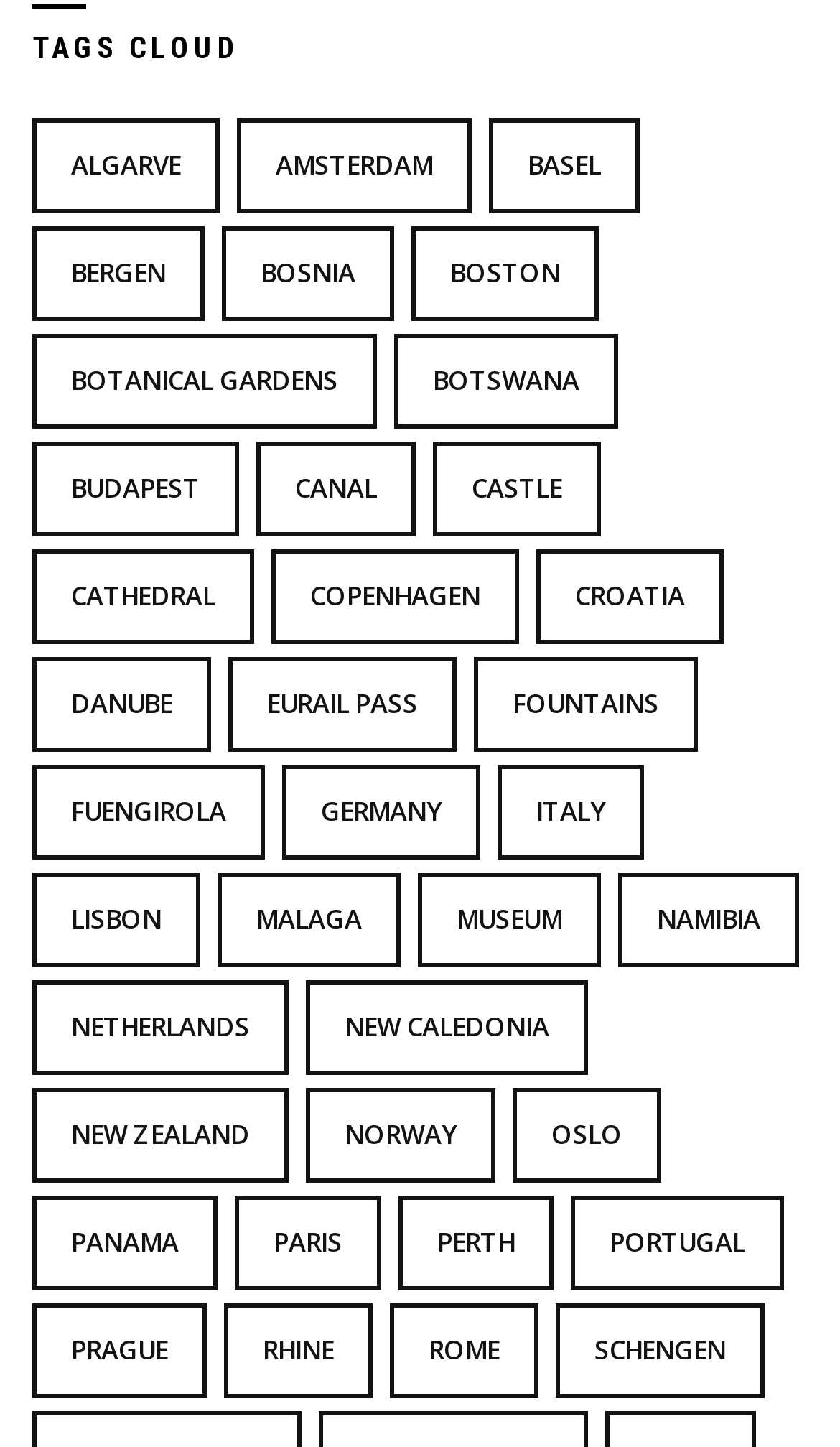Given the content of the image, can you provide a detailed answer to the question?
How many items are related to Cathedral?

The link 'Cathedral (16 items)' has a StaticText 'CATHEDRAL' inside it, and the number in parentheses indicates that there are 16 items related to Cathedral.